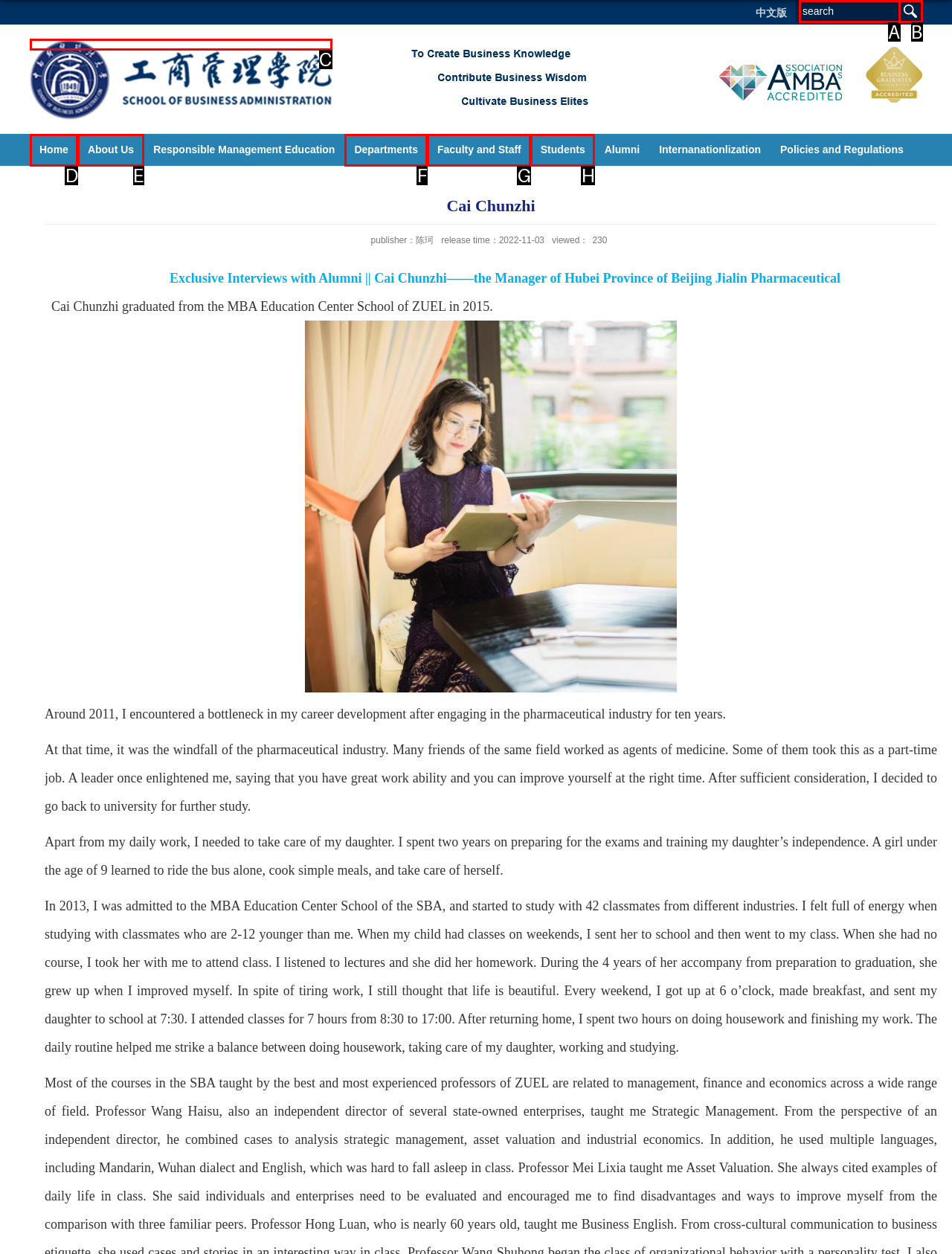From the given choices, identify the element that matches: Departments
Answer with the letter of the selected option.

F